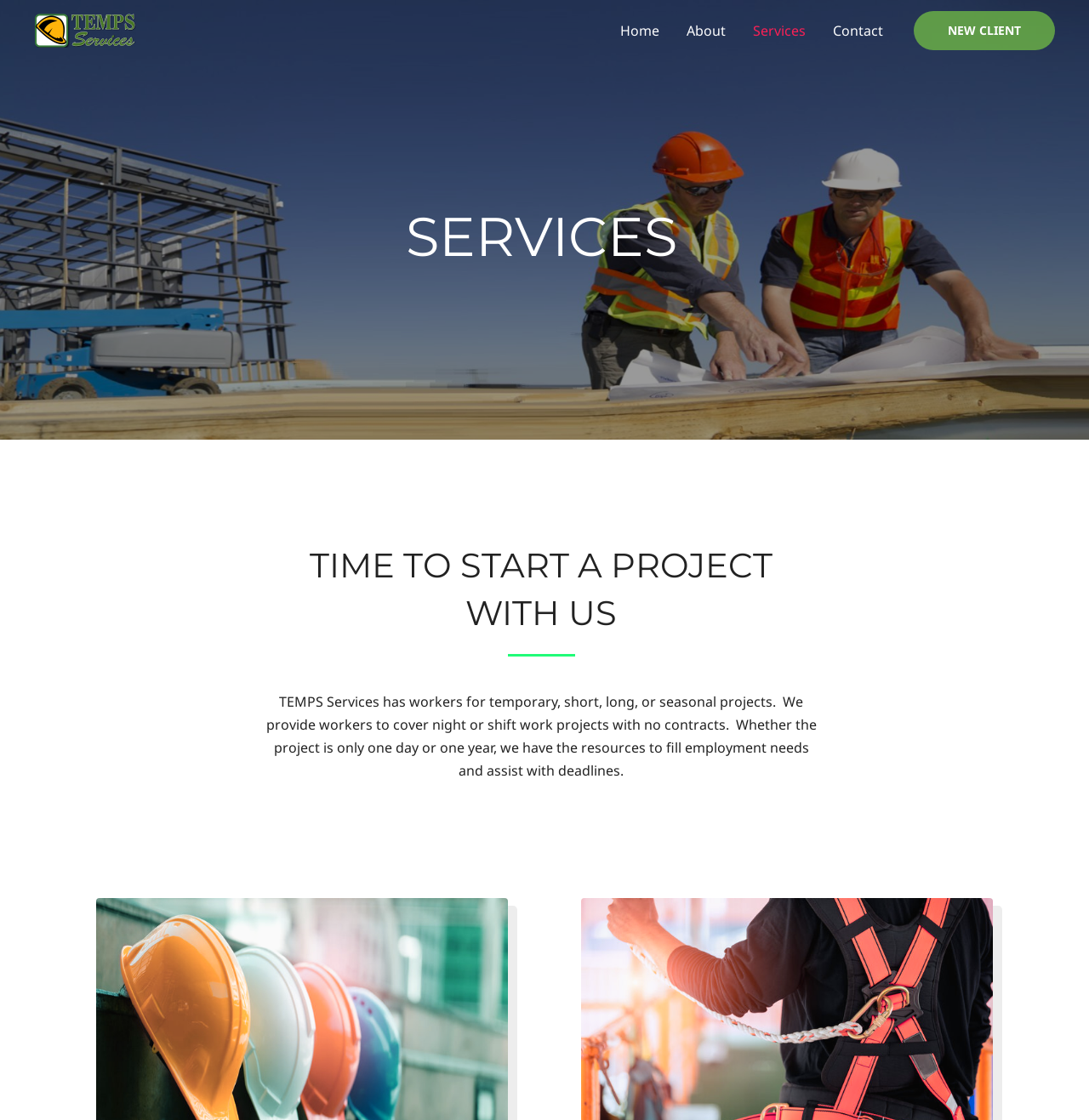What is the nature of the contracts offered by TEMPS?
Using the visual information, reply with a single word or short phrase.

No contracts